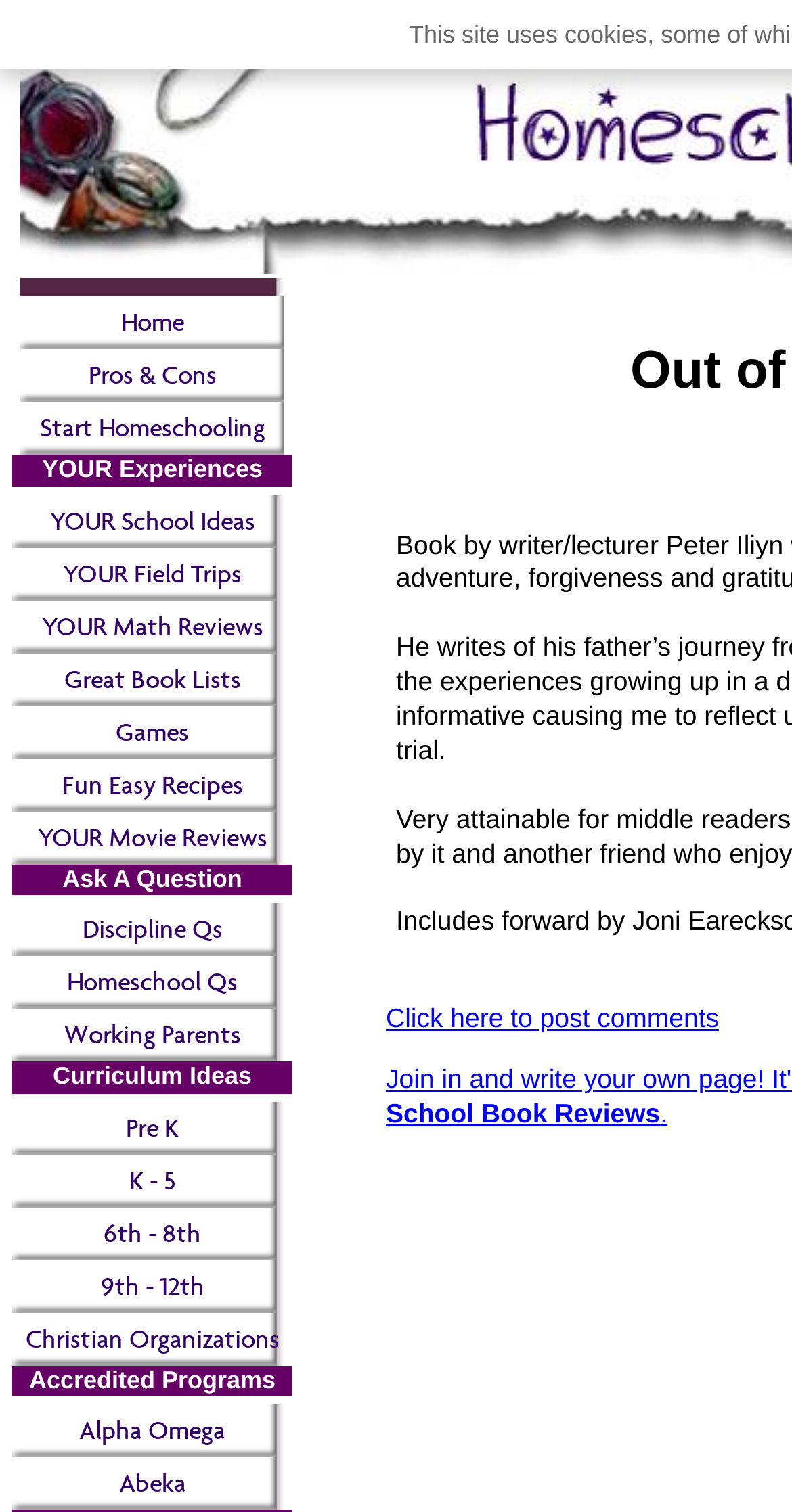Provide a short, one-word or phrase answer to the question below:
What is the last link in the 'Curriculum Ideas' section?

9th - 12th